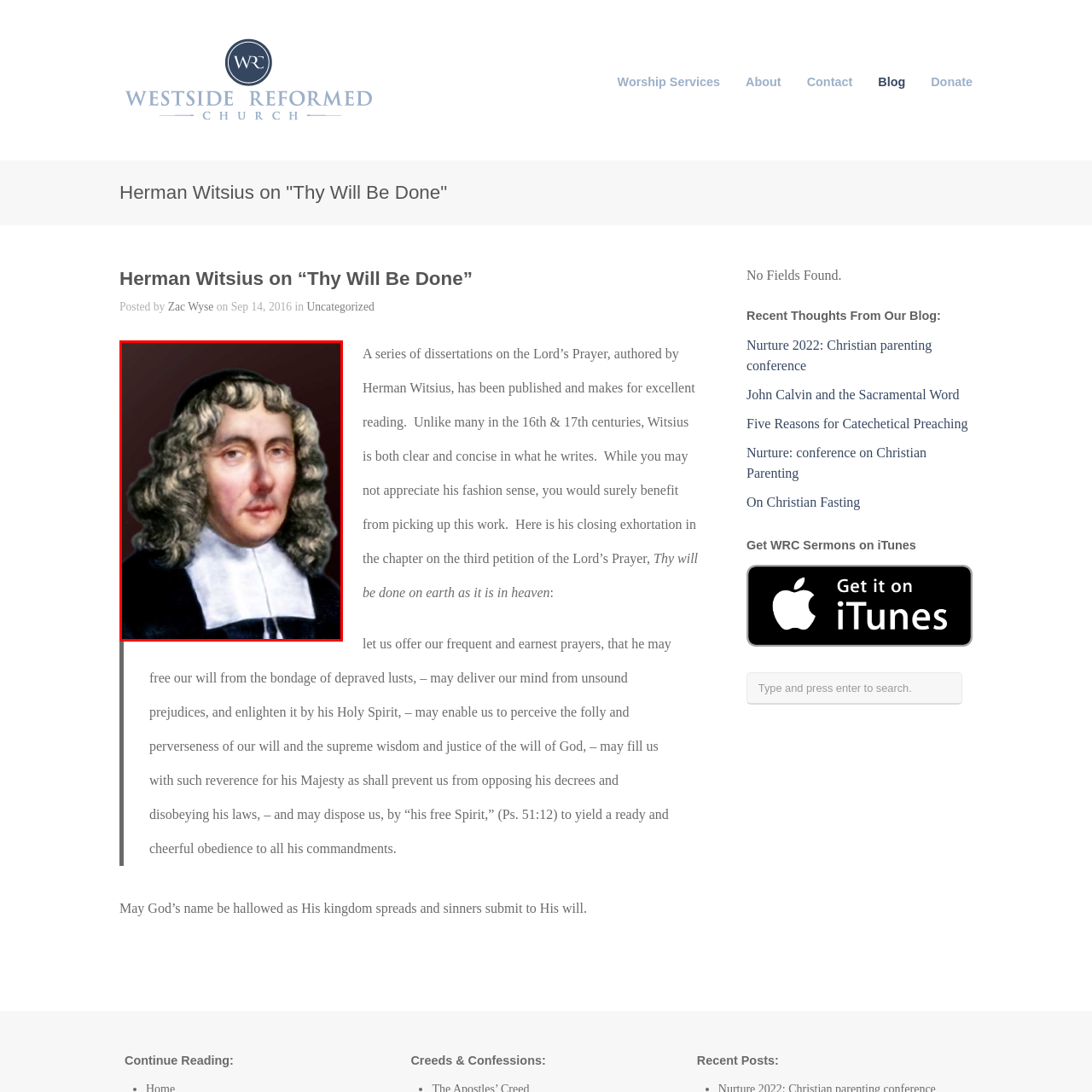Is the person in the image wearing a clerical collar?
Direct your attention to the area of the image outlined in red and provide a detailed response based on the visual information available.

The caption specifically mentions that Witsius is characterized by a traditional clerical collar, which is indicative of his role in the church, suggesting that the person in the image is indeed wearing a clerical collar.